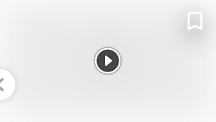Reply to the question with a single word or phrase:
What is the name of the dish being featured?

Dhaba Style Khasta Parathas and Toaster